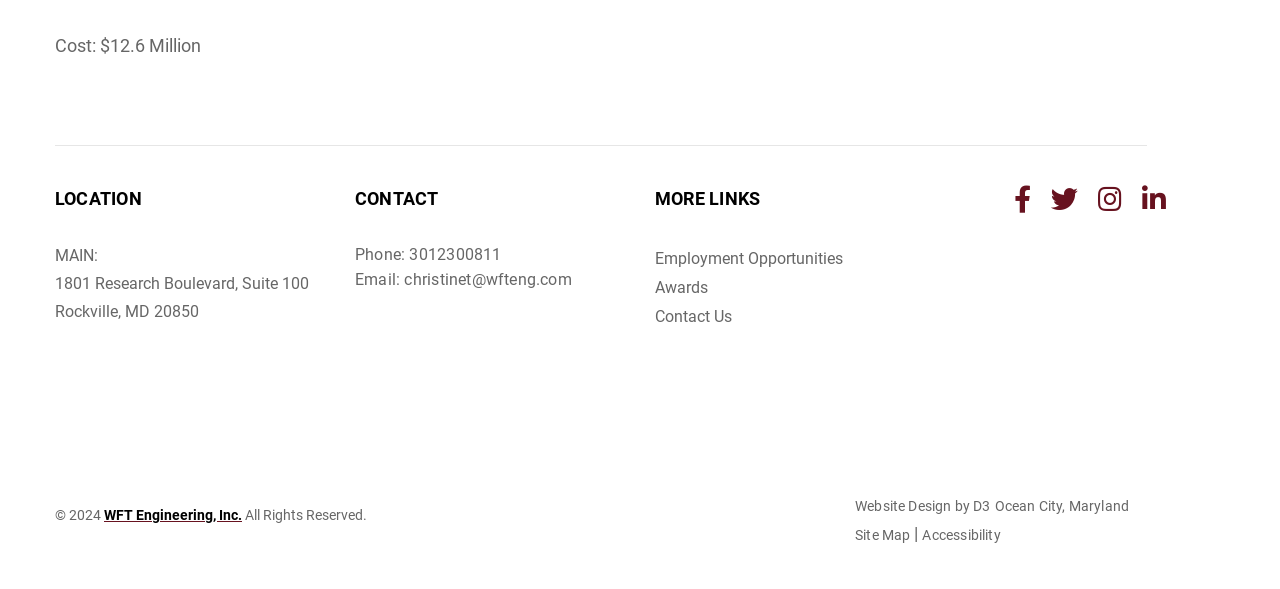Select the bounding box coordinates of the element I need to click to carry out the following instruction: "Go to the next page".

None